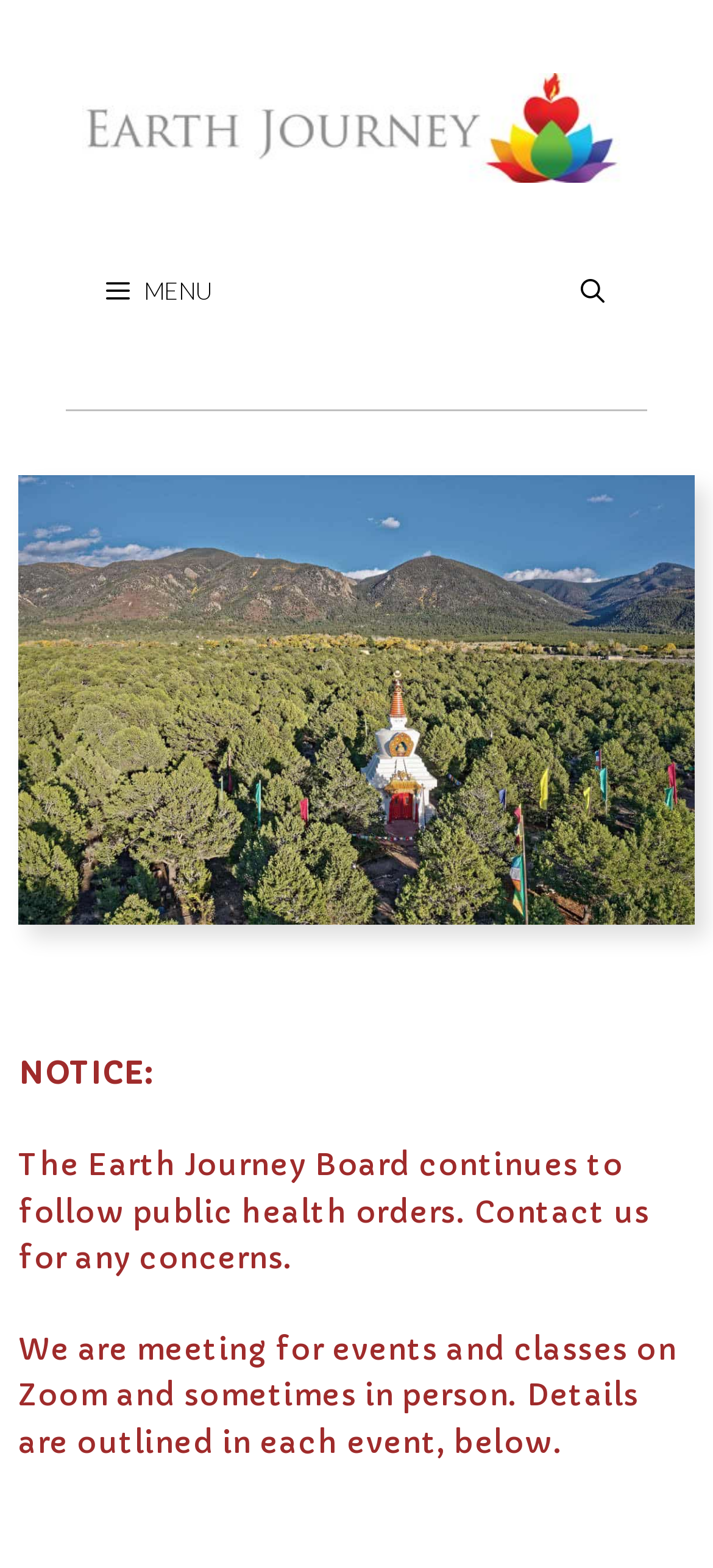Provide a one-word or short-phrase answer to the question:
What is the current status of the Earth Journey Board?

Following public health orders